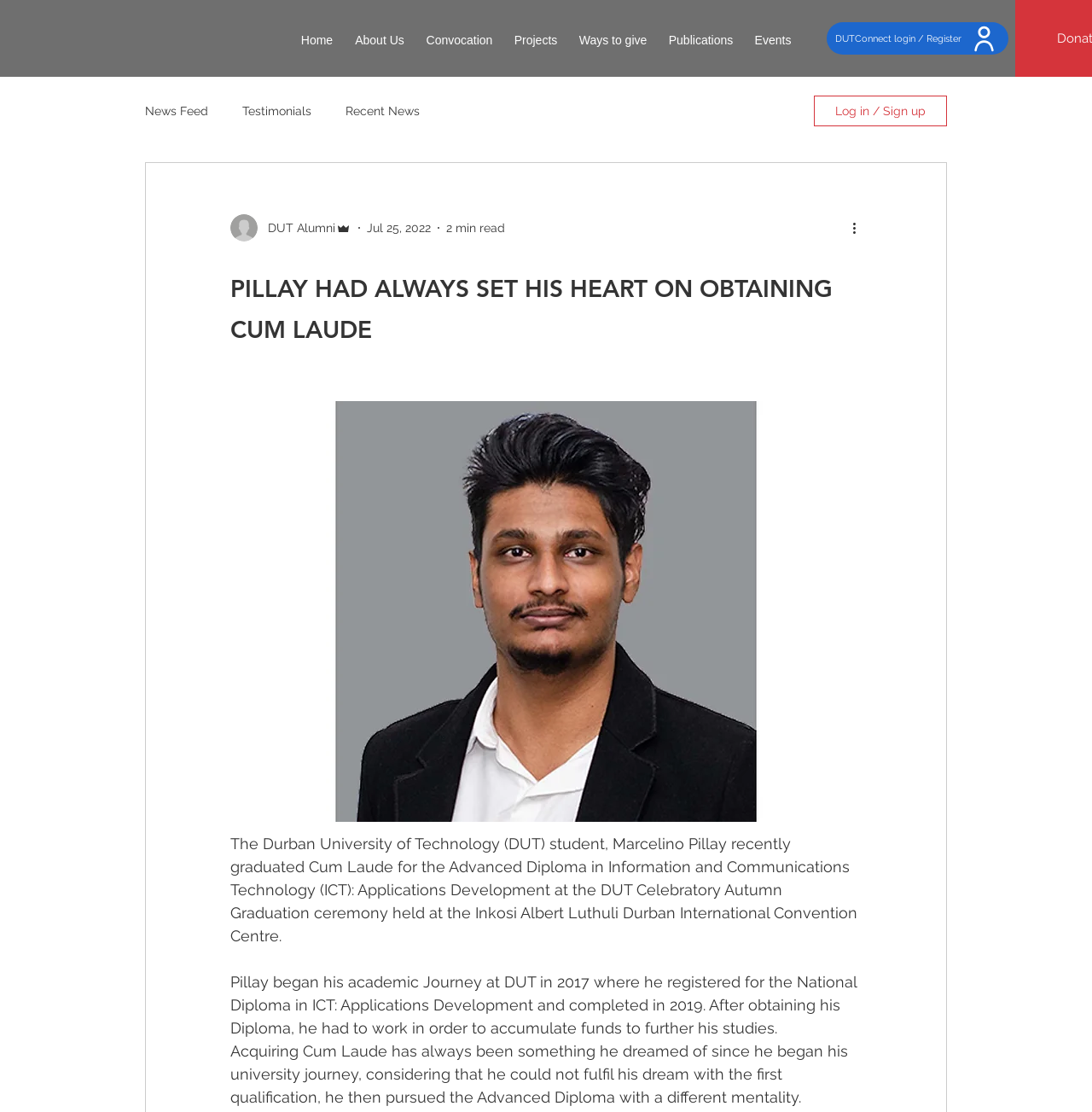Determine the bounding box coordinates for the region that must be clicked to execute the following instruction: "Click on the Home link".

[0.266, 0.024, 0.315, 0.049]